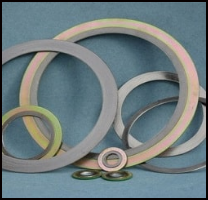Explain in detail what you see in the image.

The image features an arrangement of various spiral wound gaskets, prominently displayed against a blue backdrop. These gaskets, characterized by their circular shapes and layered metal construction, are commonly used in high-temperature, high-pressure applications. Their design allows for effective sealing between flange connections, making them essential components in various industrial settings. The presentation indicates a focus on the quality and versatility of these gaskets, which are manufactured to meet API 6A and ASME B16.20 standards, ensuring durability and performance in demanding conditions. This image is part of the "Spiral Wound Gaskets" category, highlighting a specific product segment offered by Industrial Gaskets.